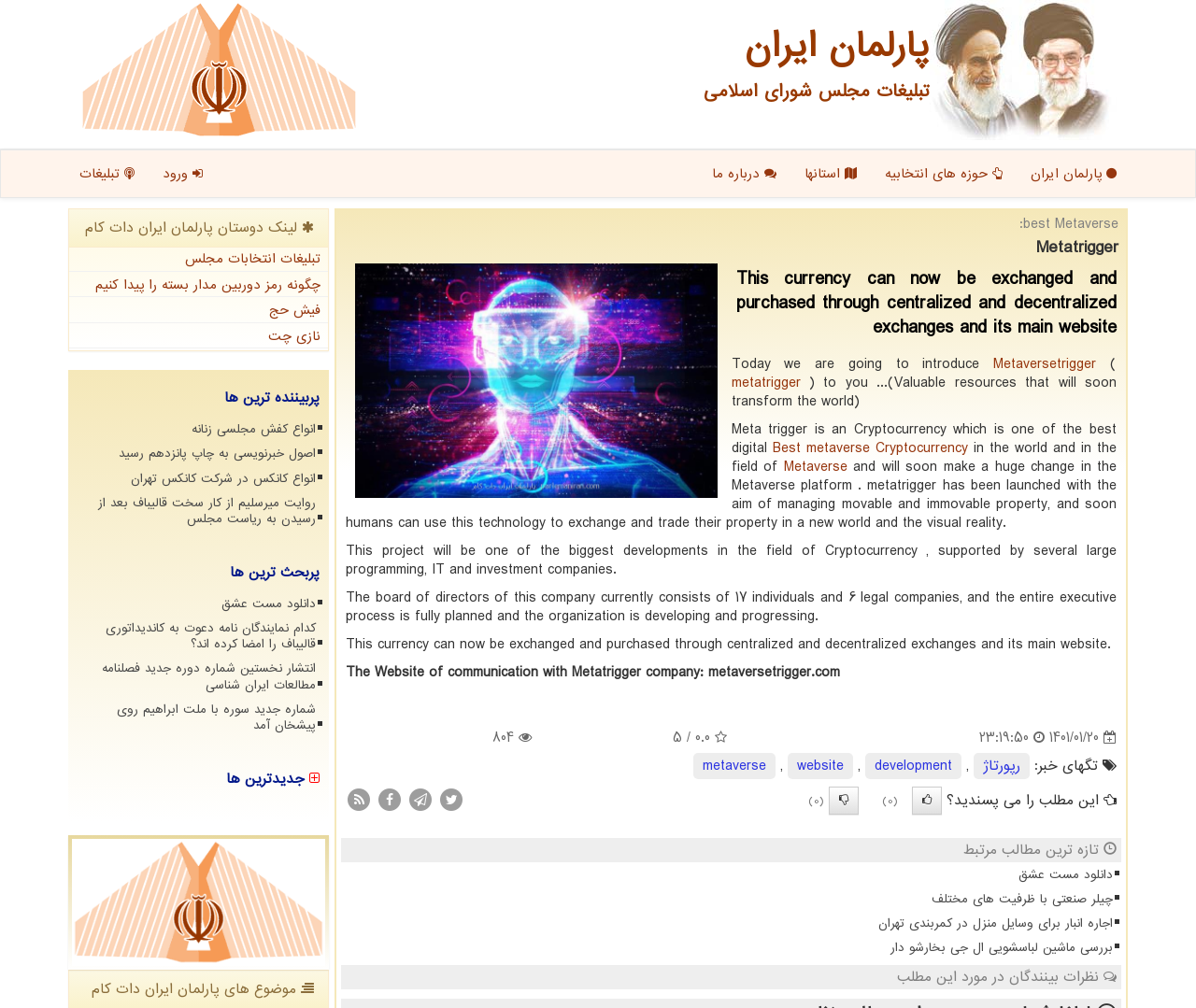Find the bounding box coordinates of the area to click in order to follow the instruction: "View پربیننده ترین ها".

[0.188, 0.384, 0.267, 0.406]